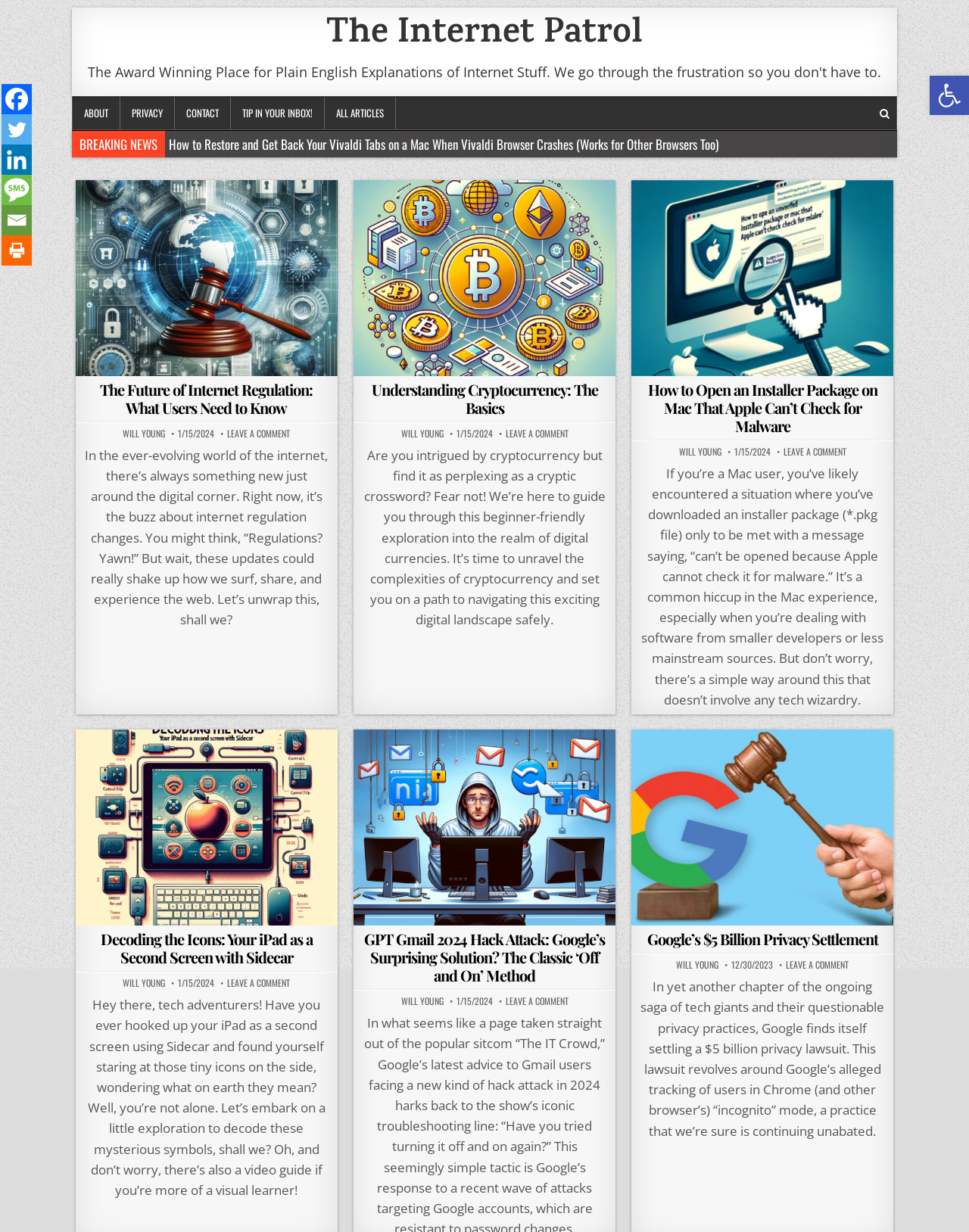Please determine the bounding box coordinates of the element to click in order to execute the following instruction: "Leave a comment on The Future of Internet Regulation: What Users Need to Know". The coordinates should be four float numbers between 0 and 1, specified as [left, top, right, bottom].

[0.235, 0.348, 0.299, 0.356]